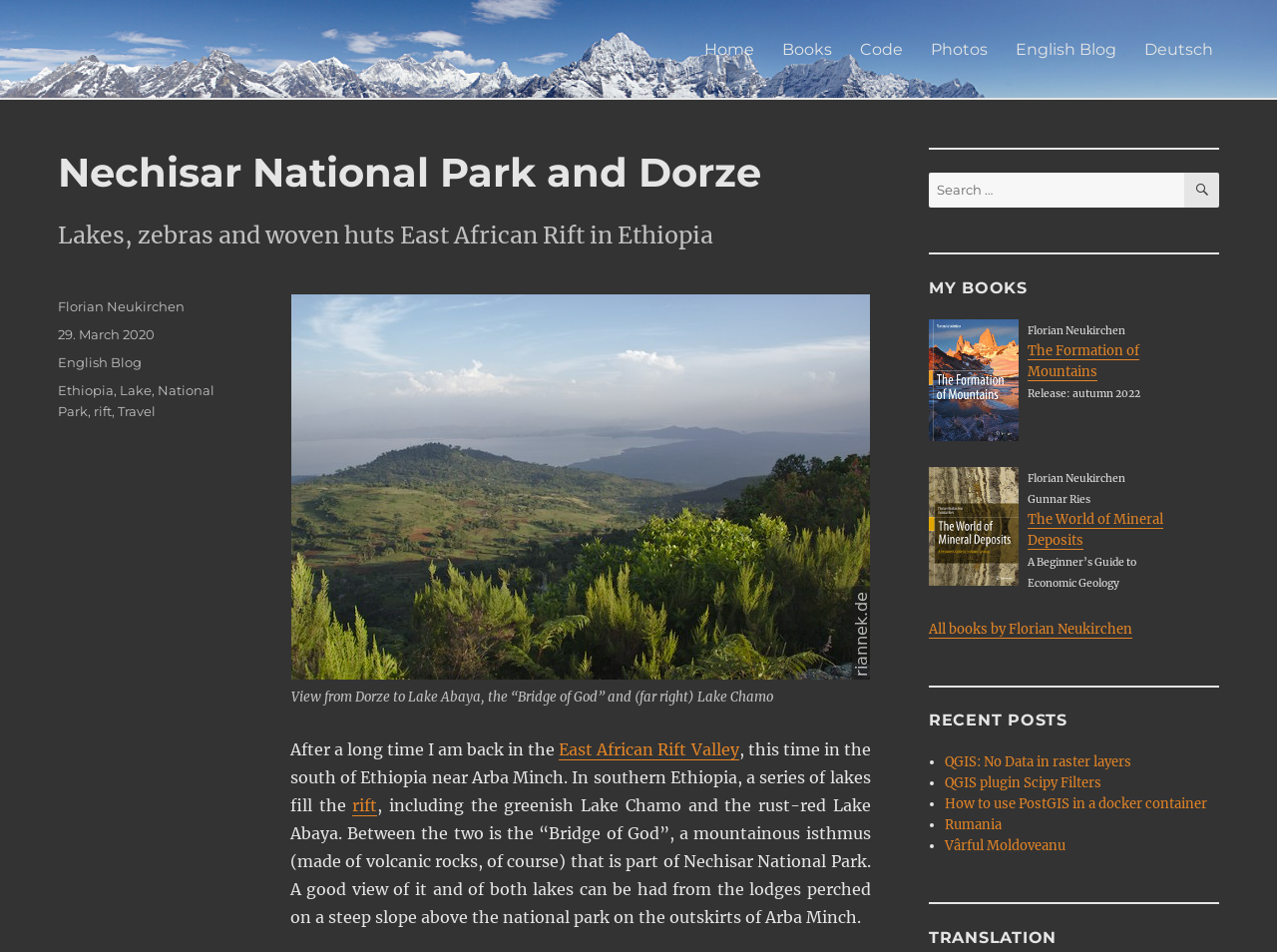Locate the bounding box coordinates of the segment that needs to be clicked to meet this instruction: "Read the 'Nechisar National Park and Dorze' blog post".

[0.045, 0.155, 0.682, 0.206]